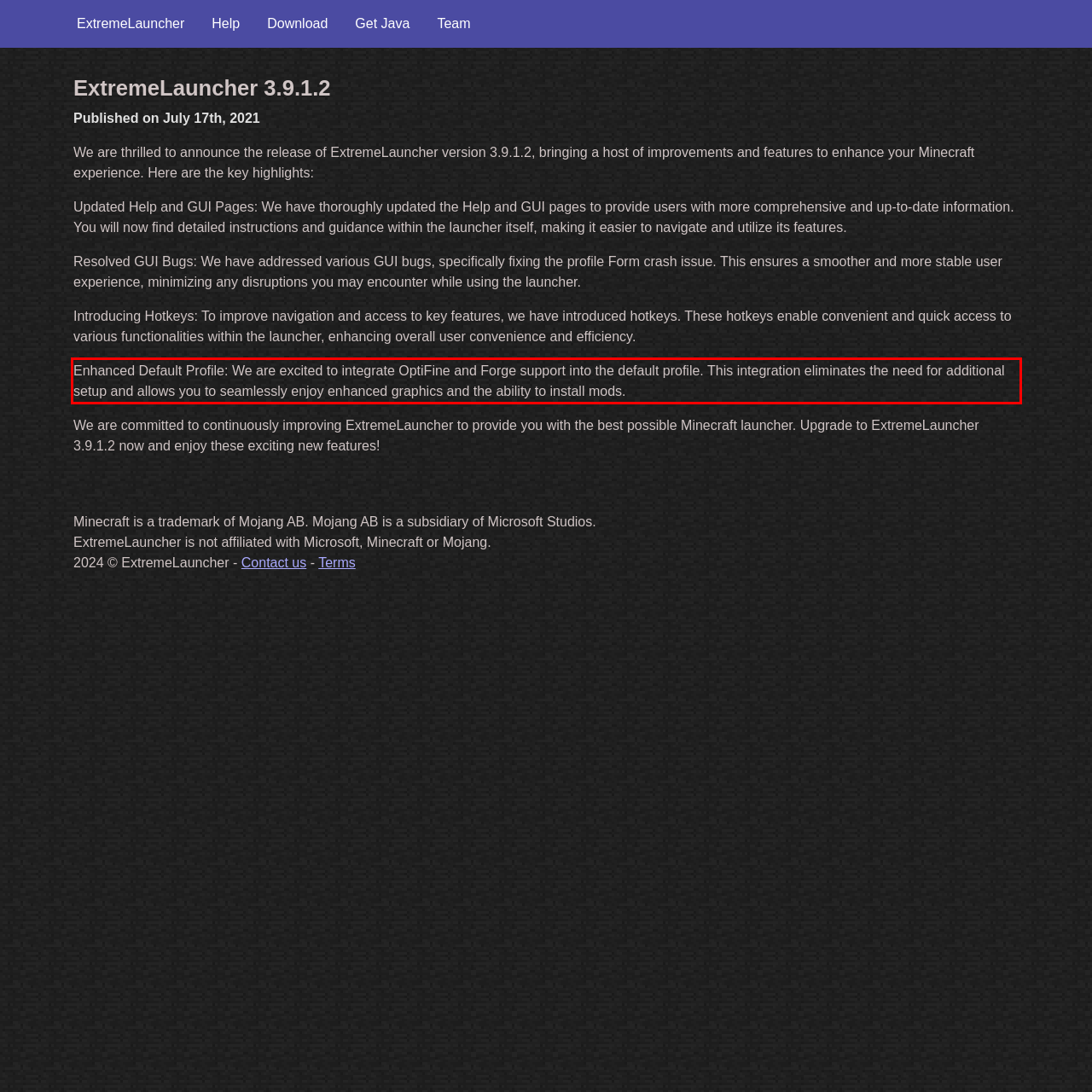Look at the webpage screenshot and recognize the text inside the red bounding box.

Enhanced Default Profile: We are excited to integrate OptiFine and Forge support into the default profile. This integration eliminates the need for additional setup and allows you to seamlessly enjoy enhanced graphics and the ability to install mods.